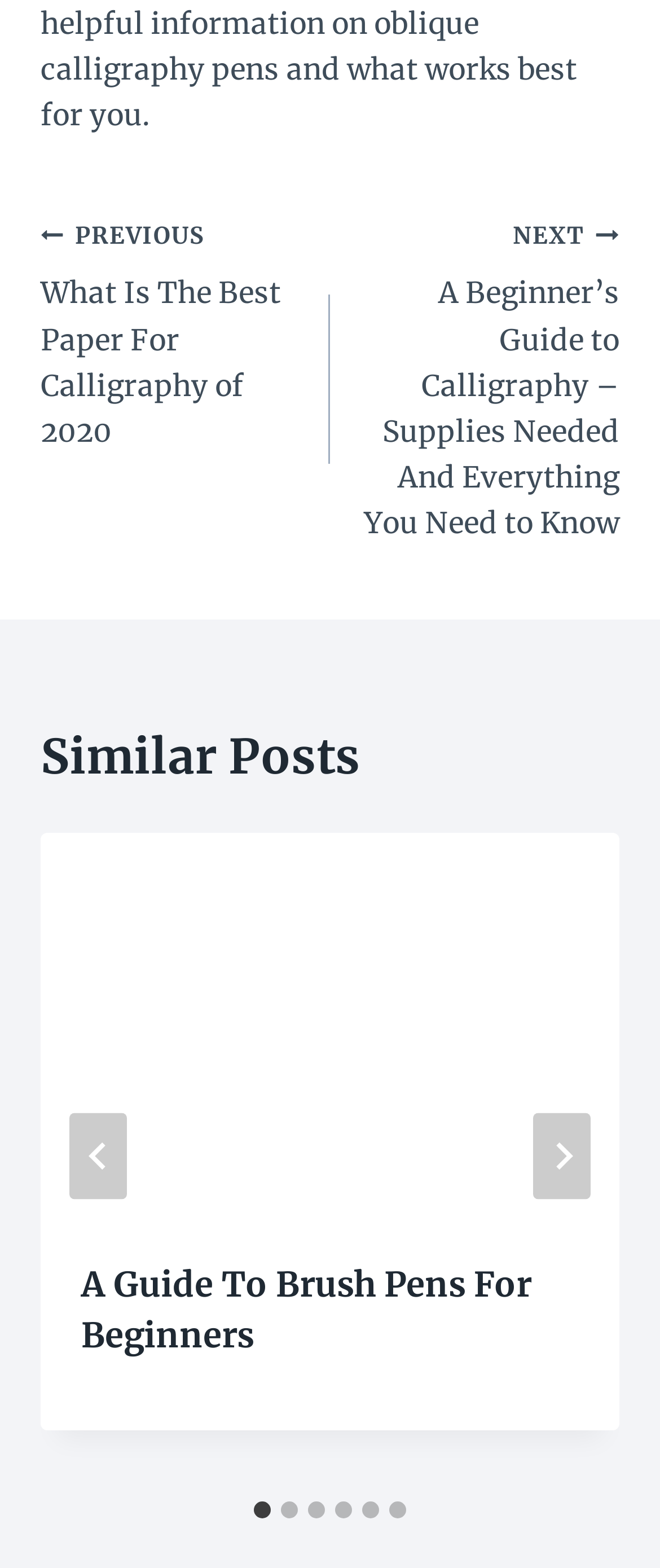Identify the bounding box coordinates of the region that should be clicked to execute the following instruction: "Go to previous post".

[0.062, 0.135, 0.5, 0.291]